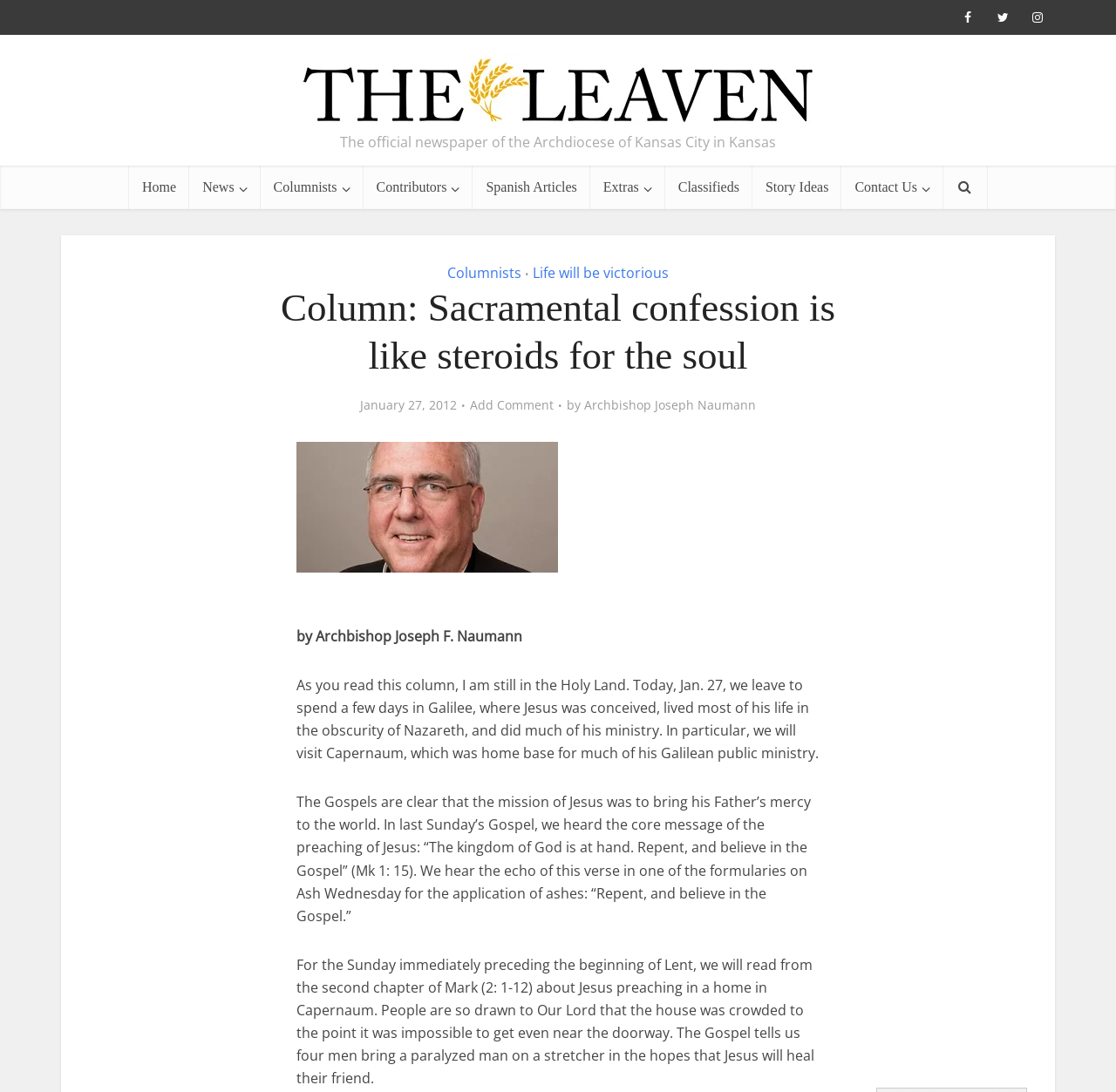Please mark the bounding box coordinates of the area that should be clicked to carry out the instruction: "View All Upcoming Events".

None